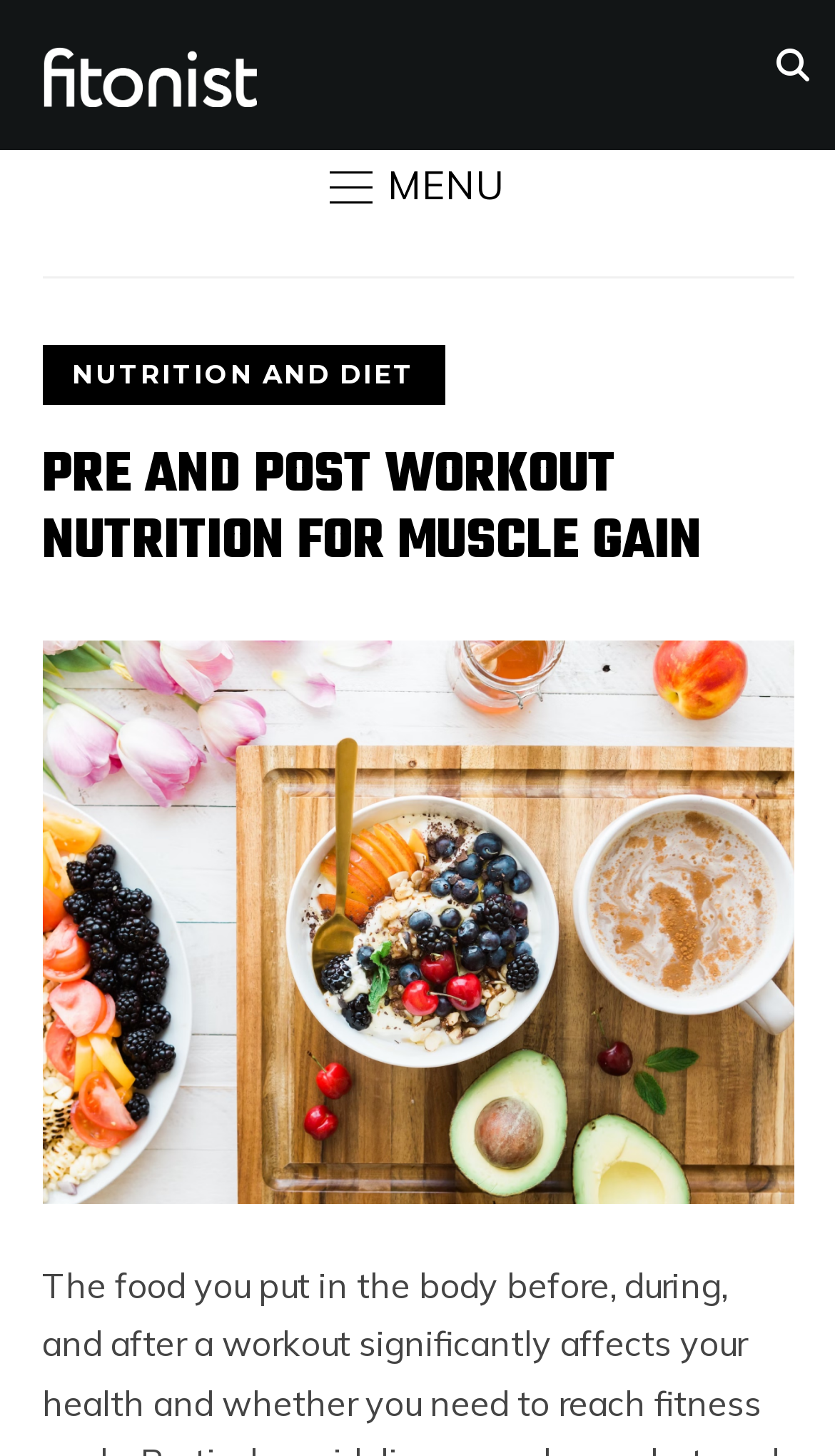What is the purpose of the button on the top-right corner?
Kindly offer a detailed explanation using the data available in the image.

I found a button element with the text 'Search' at the top-right corner of the webpage, which suggests that it is a search function for the website.